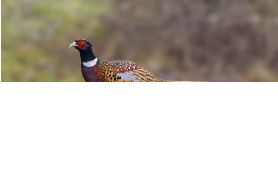Offer a detailed caption for the image presented.

The image depicts a beautifully detailed pheasant, showcasing its vibrant plumage characterized by rich browns, yellows, and intricate patterns. The bird's distinctive features include a striking black and white neck, a prominent red face, and an elegant posture as it stands on a blurred natural background, suggesting a habitat of grasslands or open fields. This pheasant is likely representative of one of the popular types of game birds, known for their striking appearance and presence in various habitats, emphasizing their role within ecosystems and hunting traditions.